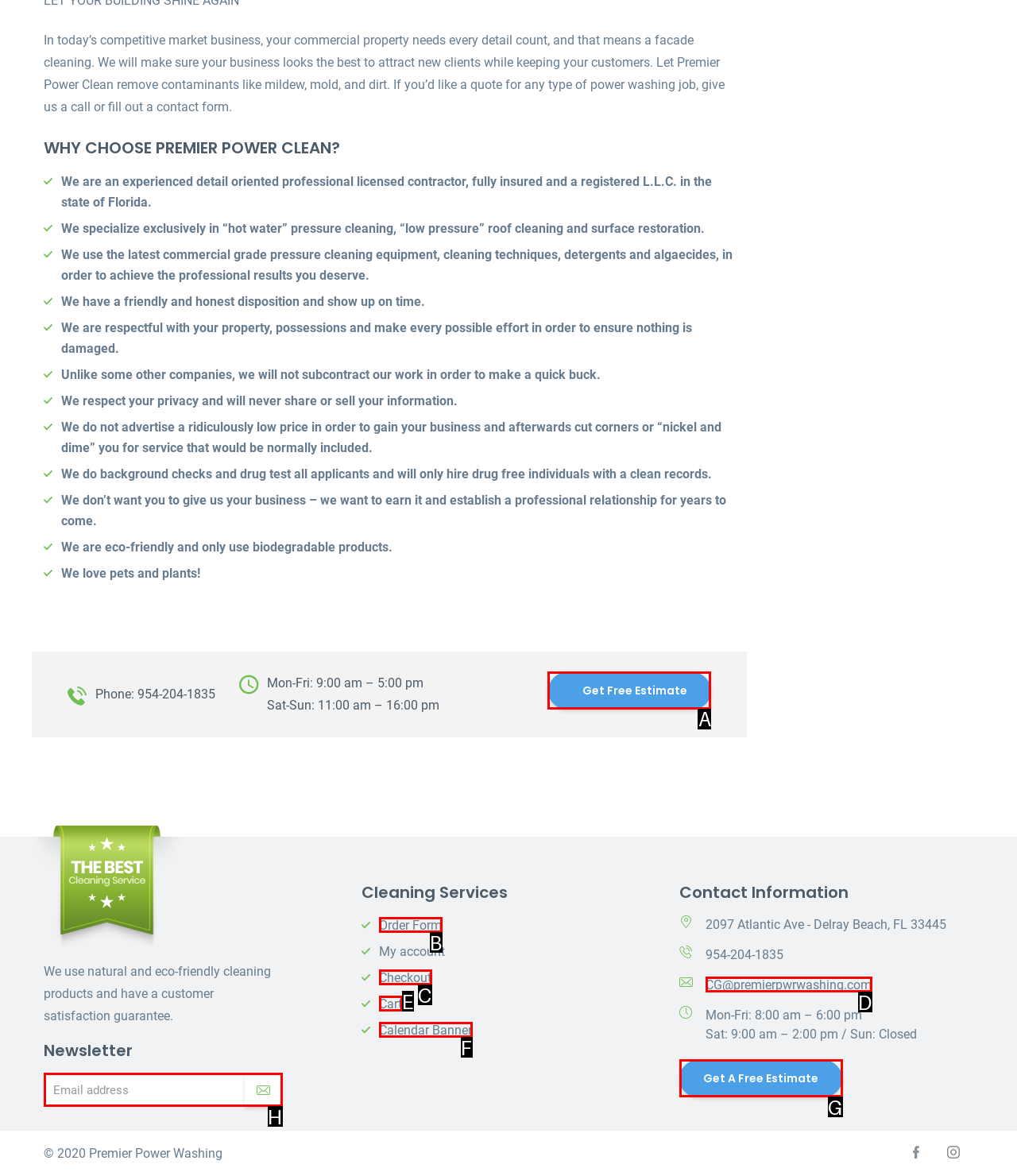Determine the letter of the element you should click to carry out the task: Get a free estimate
Answer with the letter from the given choices.

A